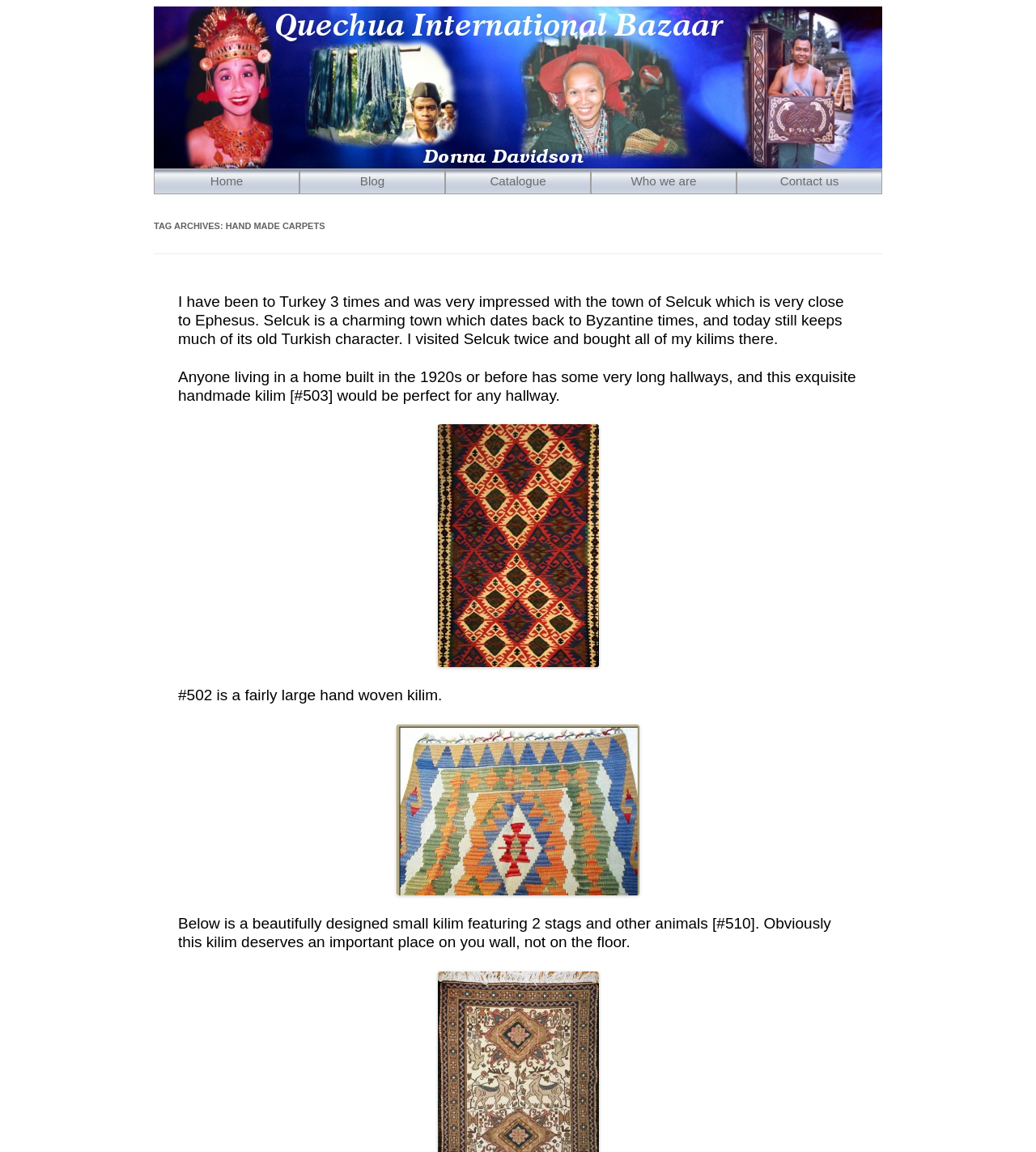What is the purpose of the kilim #503? Based on the screenshot, please respond with a single word or phrase.

For a hallway